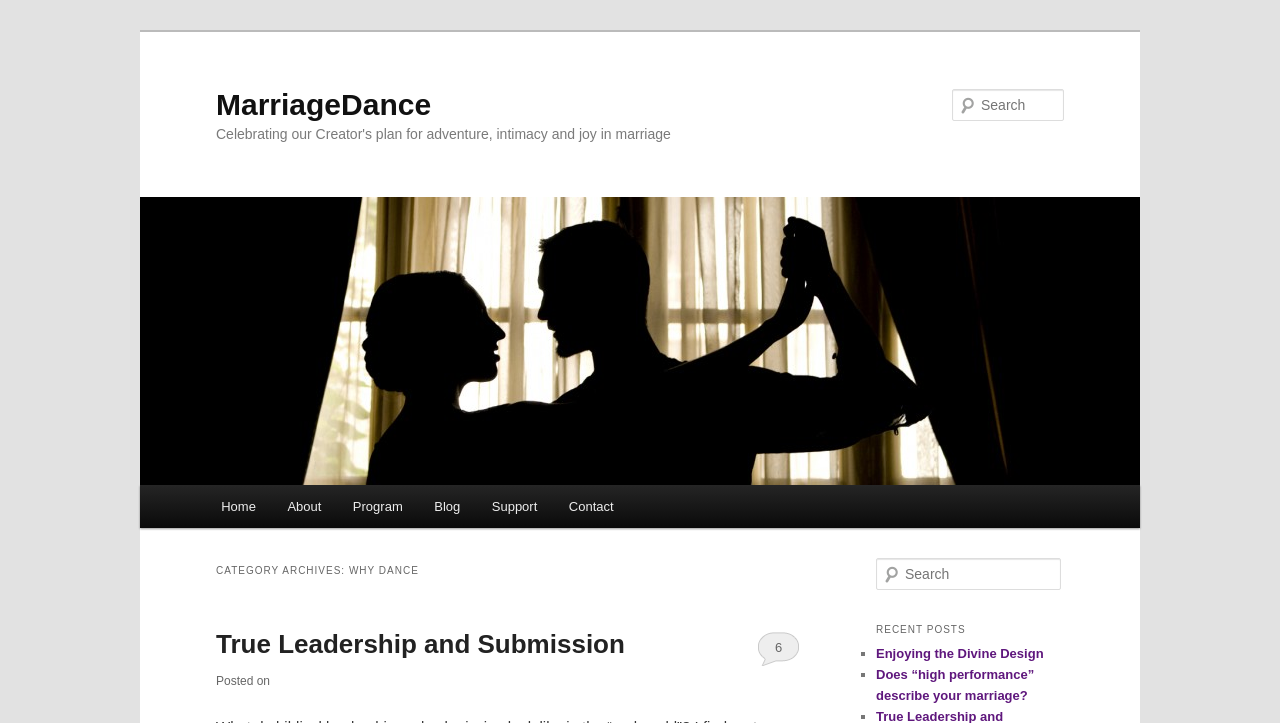Determine the bounding box coordinates of the region to click in order to accomplish the following instruction: "Search for recent posts". Provide the coordinates as four float numbers between 0 and 1, specifically [left, top, right, bottom].

[0.684, 0.772, 0.829, 0.817]